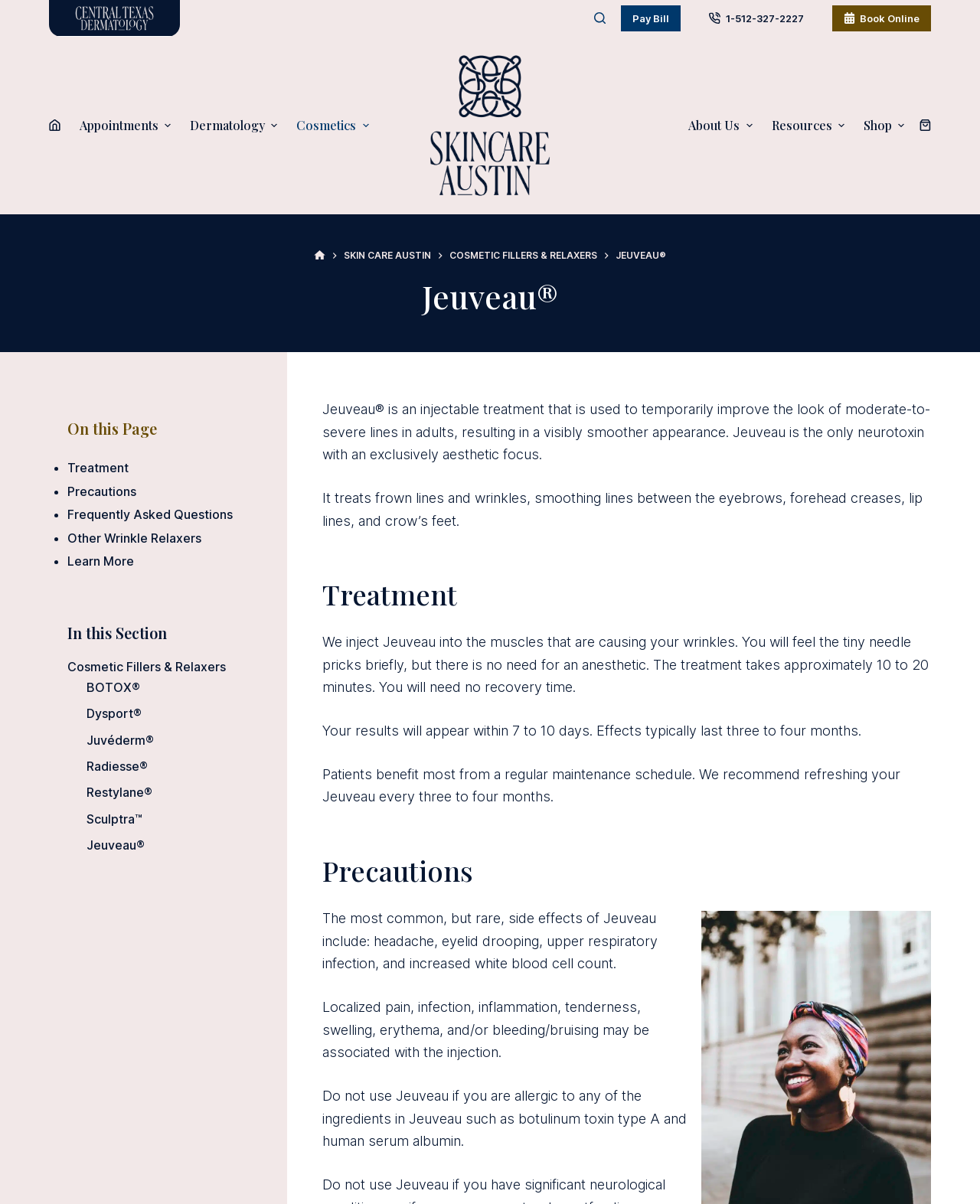Please provide a detailed answer to the question below by examining the image:
How long does the Jeuveau treatment take?

I found the answer by reading the static text on the webpage, which states that 'The treatment takes approximately 10 to 20 minutes'.